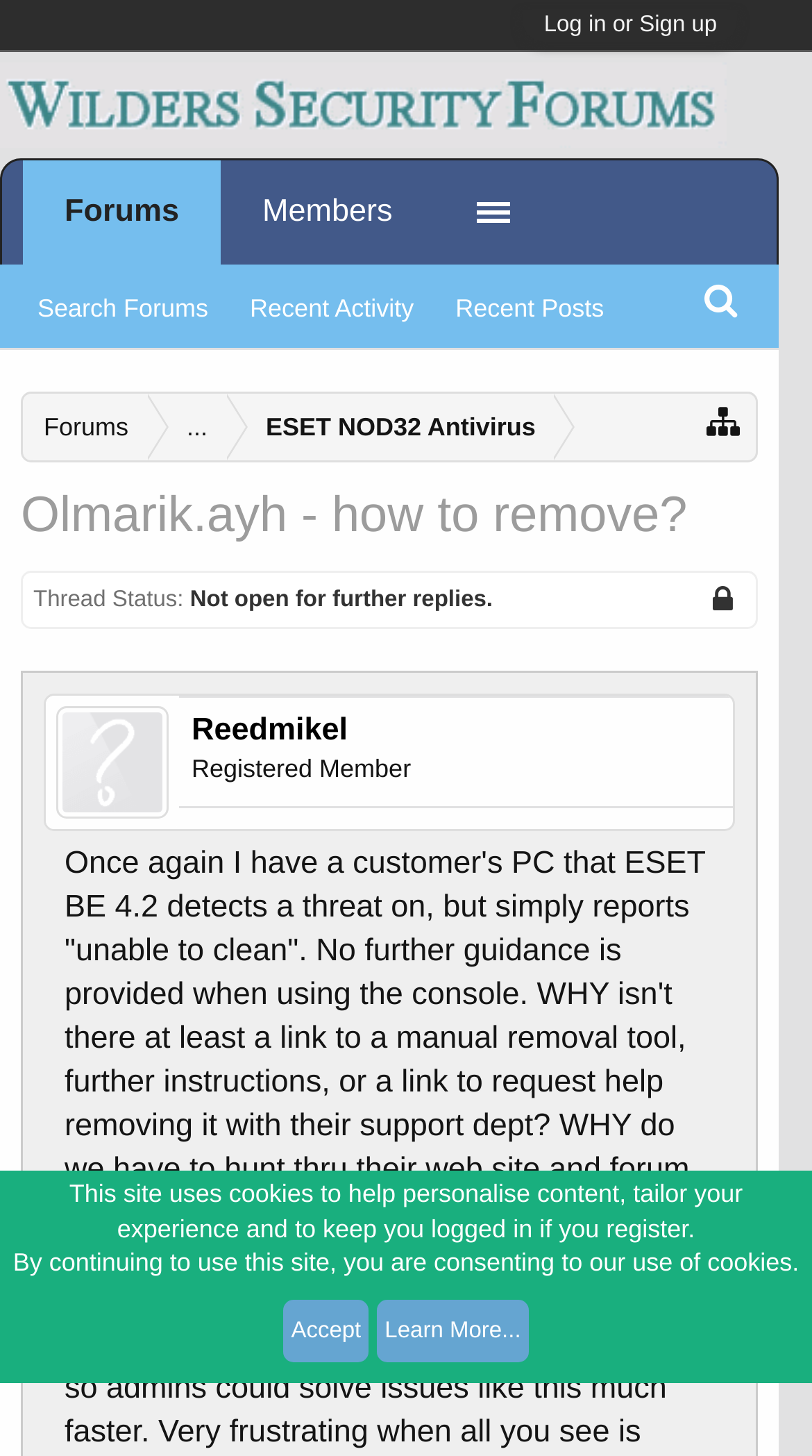What is the name of the website?
Provide a concise answer using a single word or phrase based on the image.

Wilders Security Forums